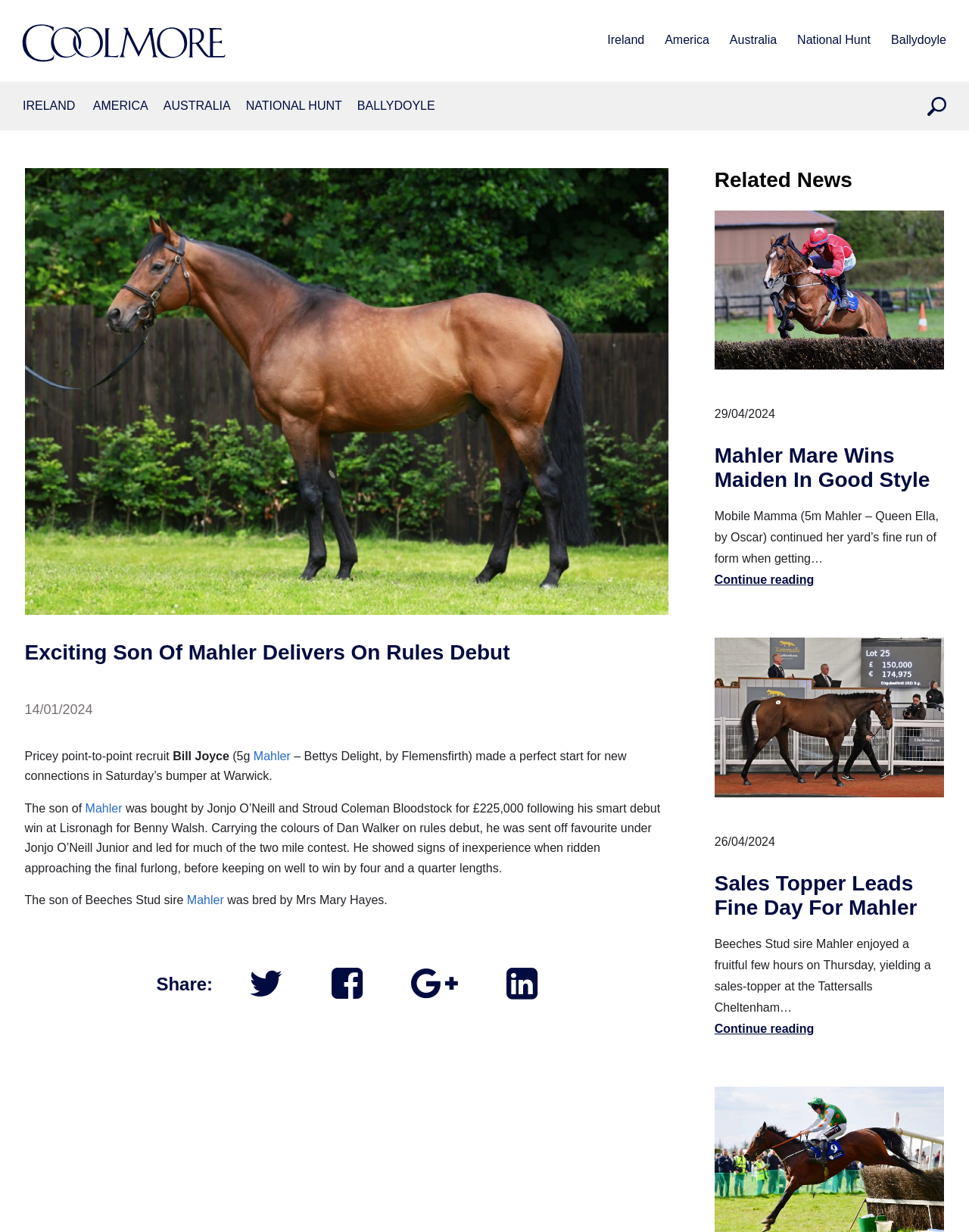How many lengths did the horse win by in Saturday’s bumper at Warwick?
Please interpret the details in the image and answer the question thoroughly.

The article states that the horse, Bill Joyce, showed signs of inexperience when ridden approaching the final furlong, before keeping on well to win by four and a quarter lengths.